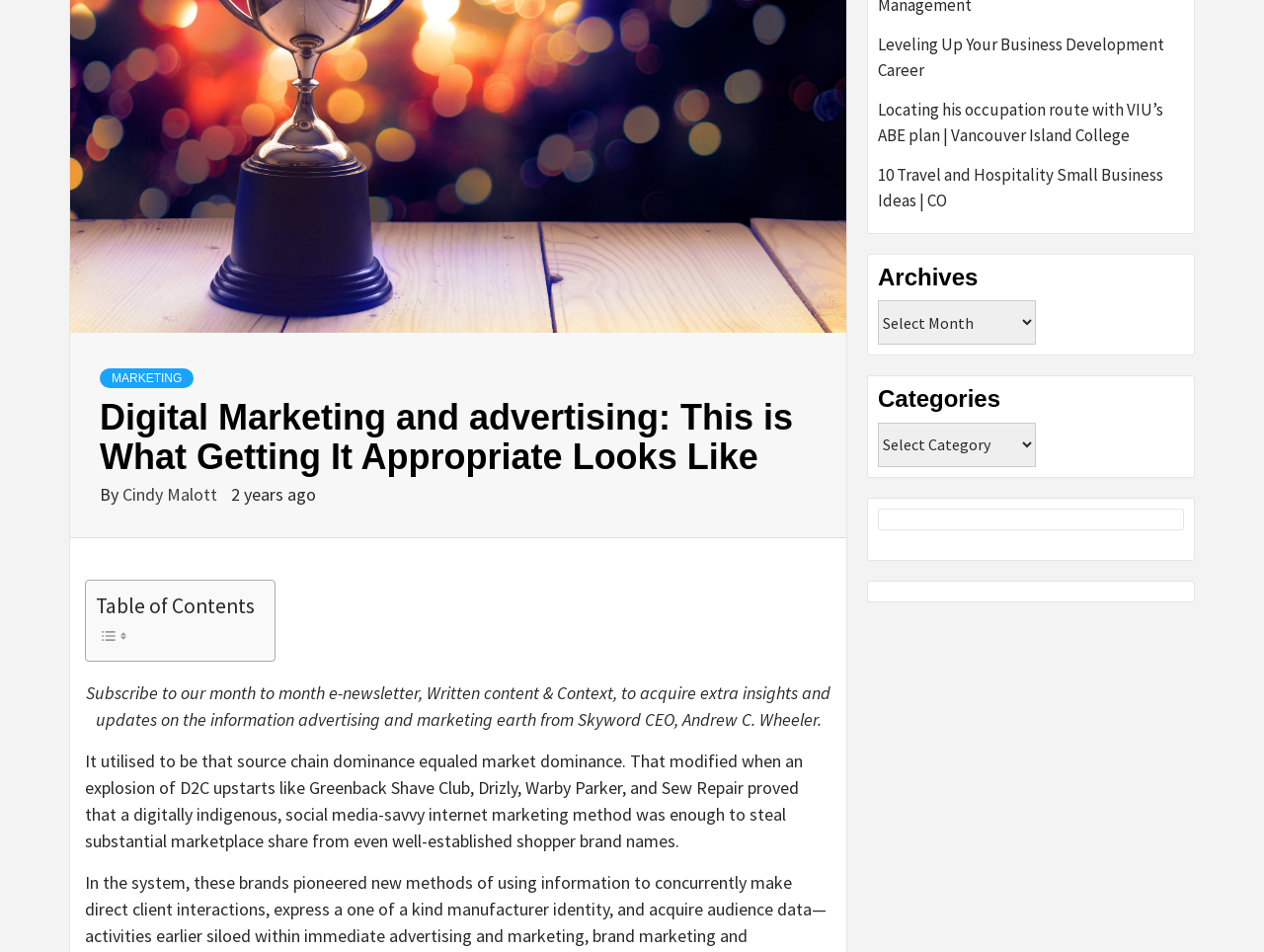Given the element description "Marketing", identify the bounding box of the corresponding UI element.

[0.079, 0.387, 0.153, 0.408]